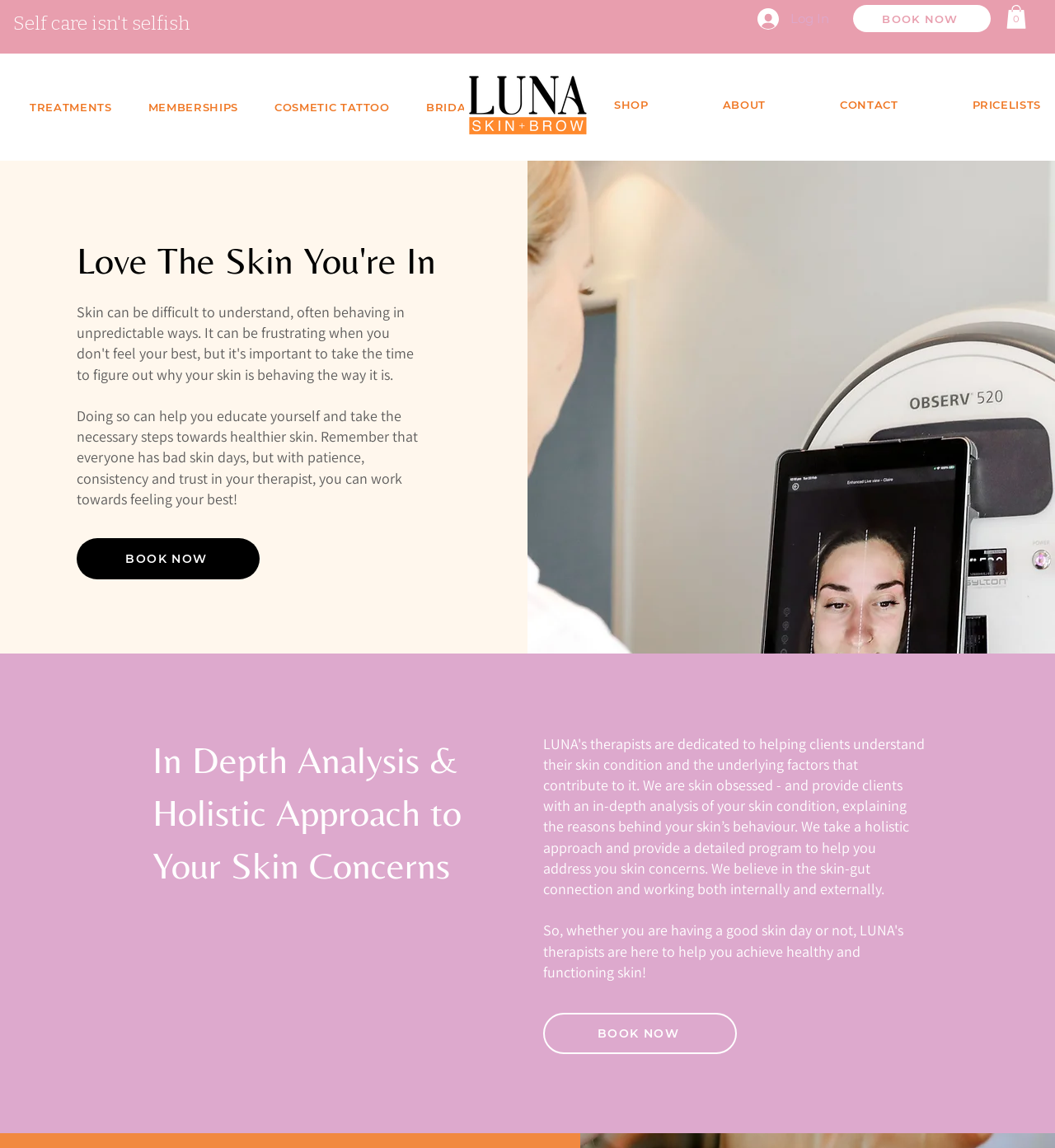Locate the bounding box coordinates of the area to click to fulfill this instruction: "Book a consultation". The bounding box should be presented as four float numbers between 0 and 1, in the order [left, top, right, bottom].

[0.073, 0.469, 0.246, 0.505]